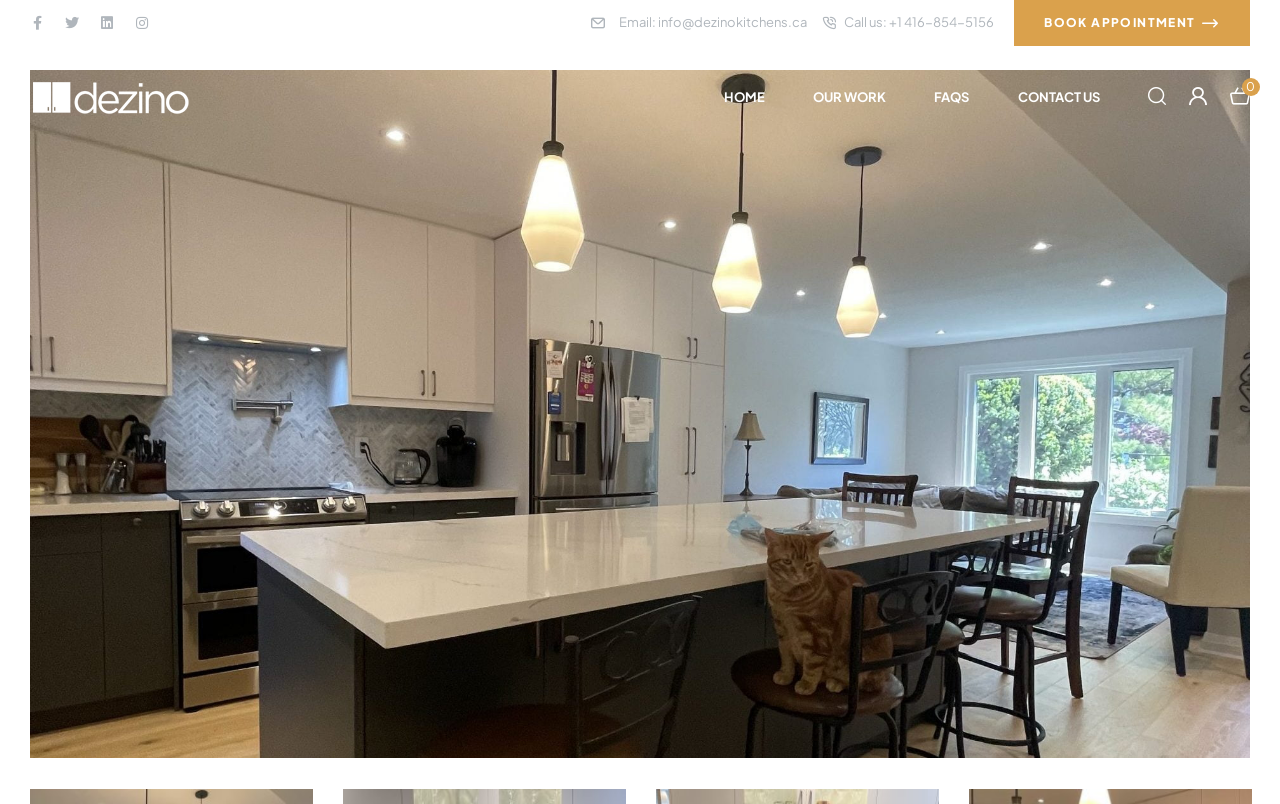Identify the bounding box for the element characterized by the following description: "Home".

[0.548, 0.058, 0.615, 0.183]